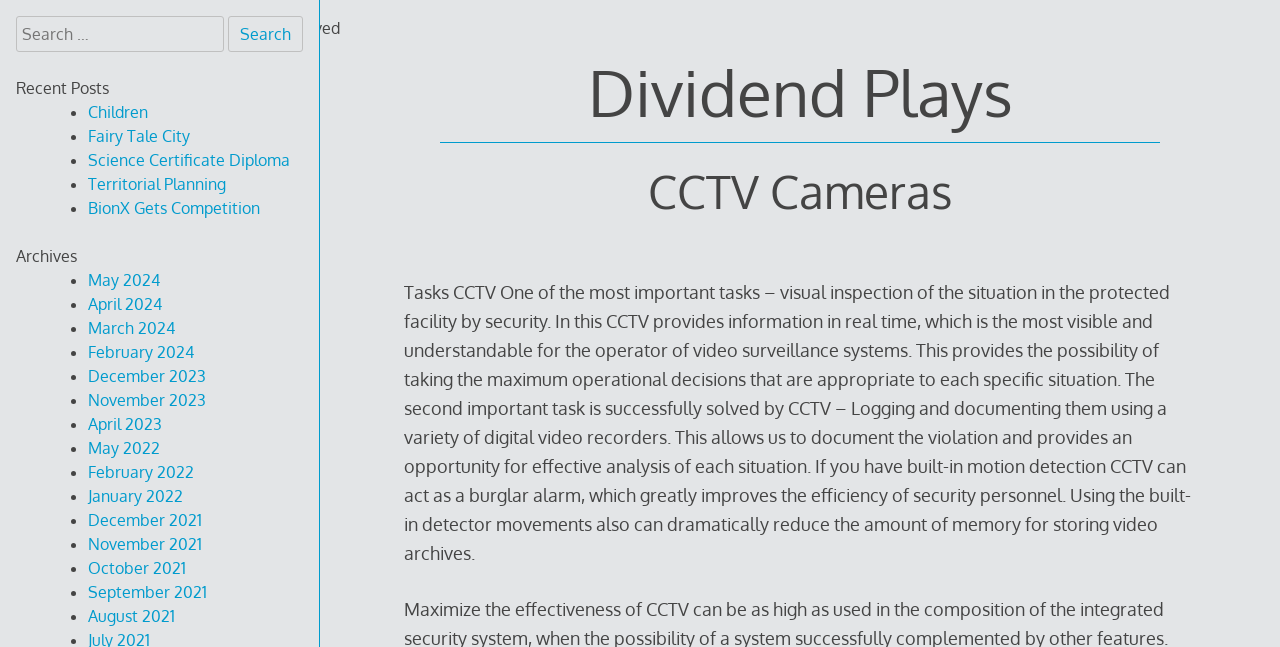Identify the coordinates of the bounding box for the element described below: "parent_node: Search for: value="Search"". Return the coordinates as four float numbers between 0 and 1: [left, top, right, bottom].

[0.178, 0.025, 0.237, 0.08]